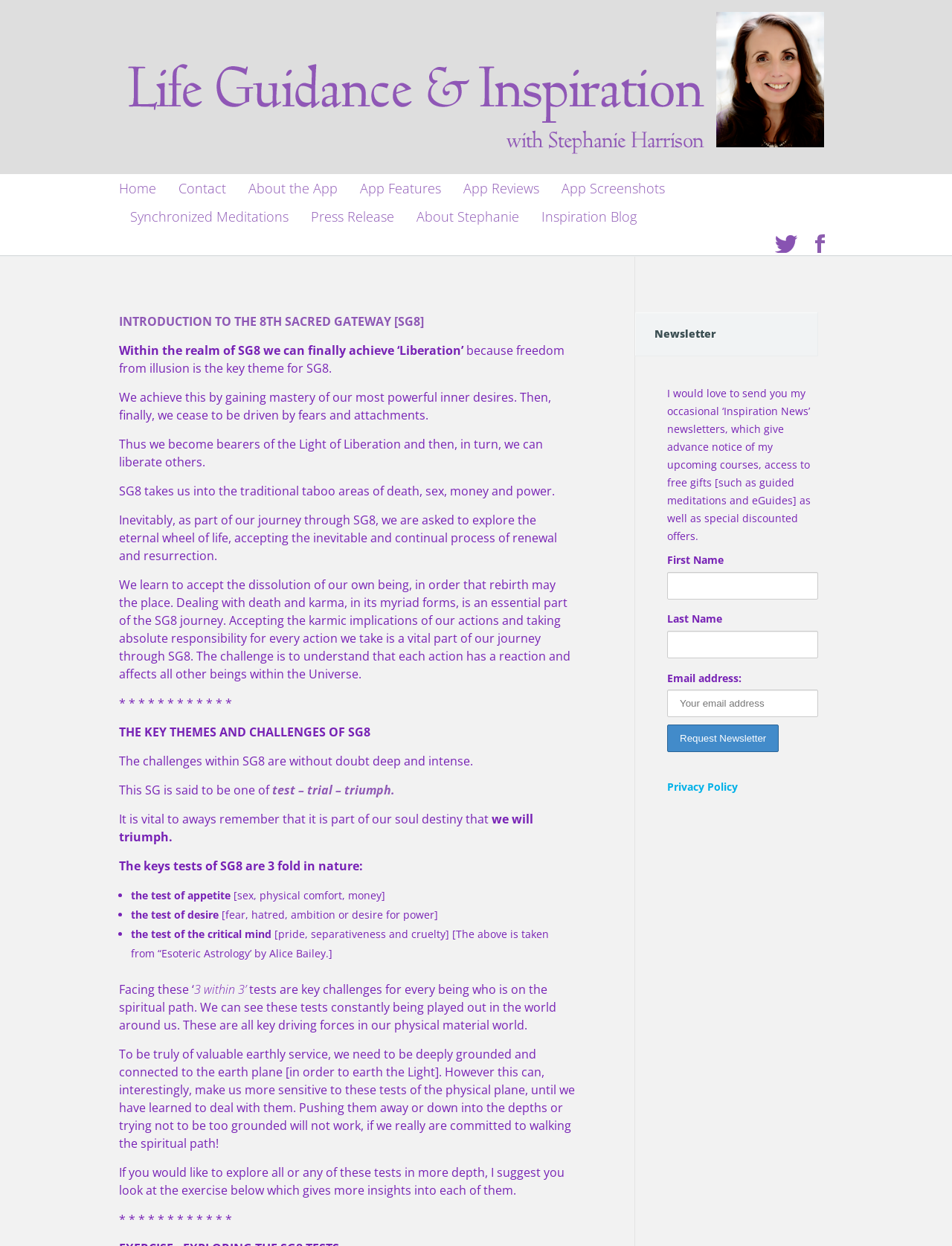Please give a one-word or short phrase response to the following question: 
What is the theme of SG8?

Liberation